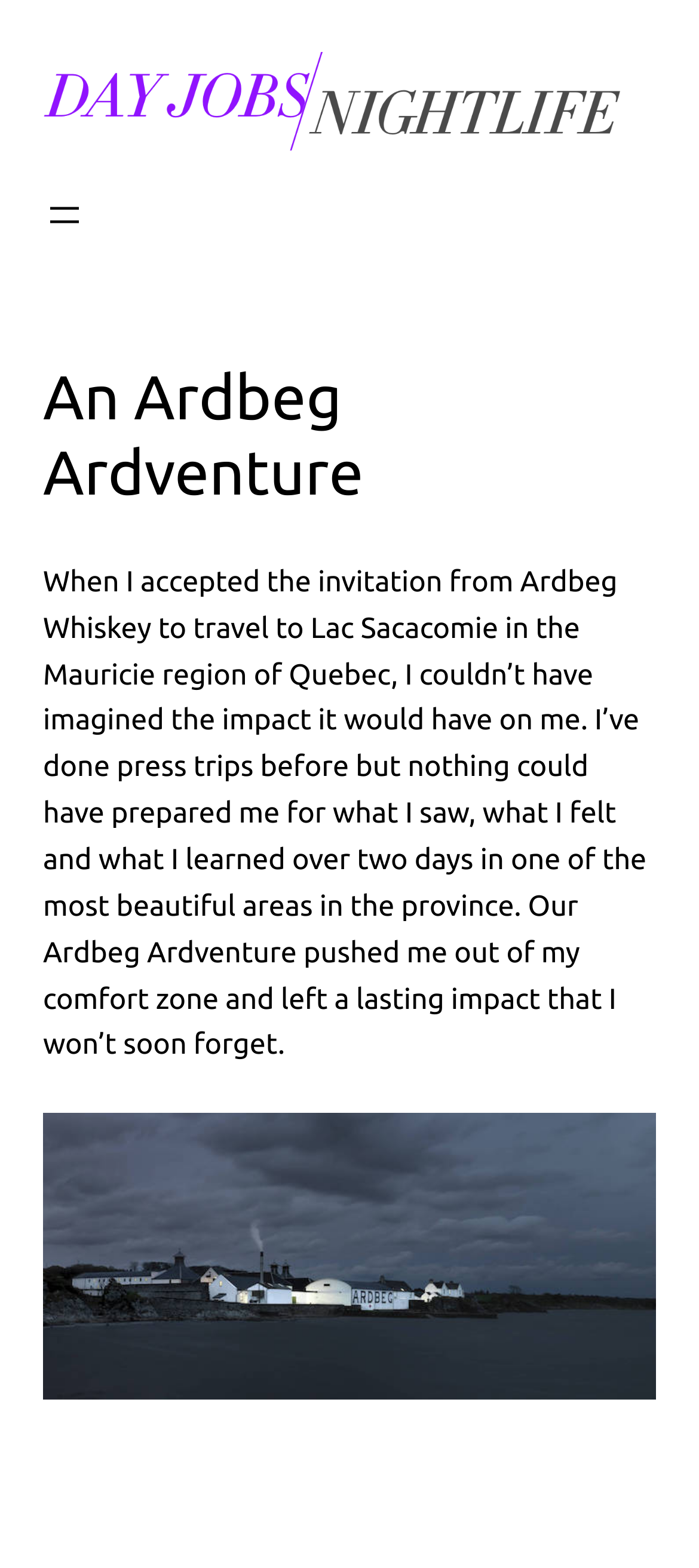What type of image is displayed on the webpage?
Look at the image and answer the question using a single word or phrase.

Ardbeg cover image